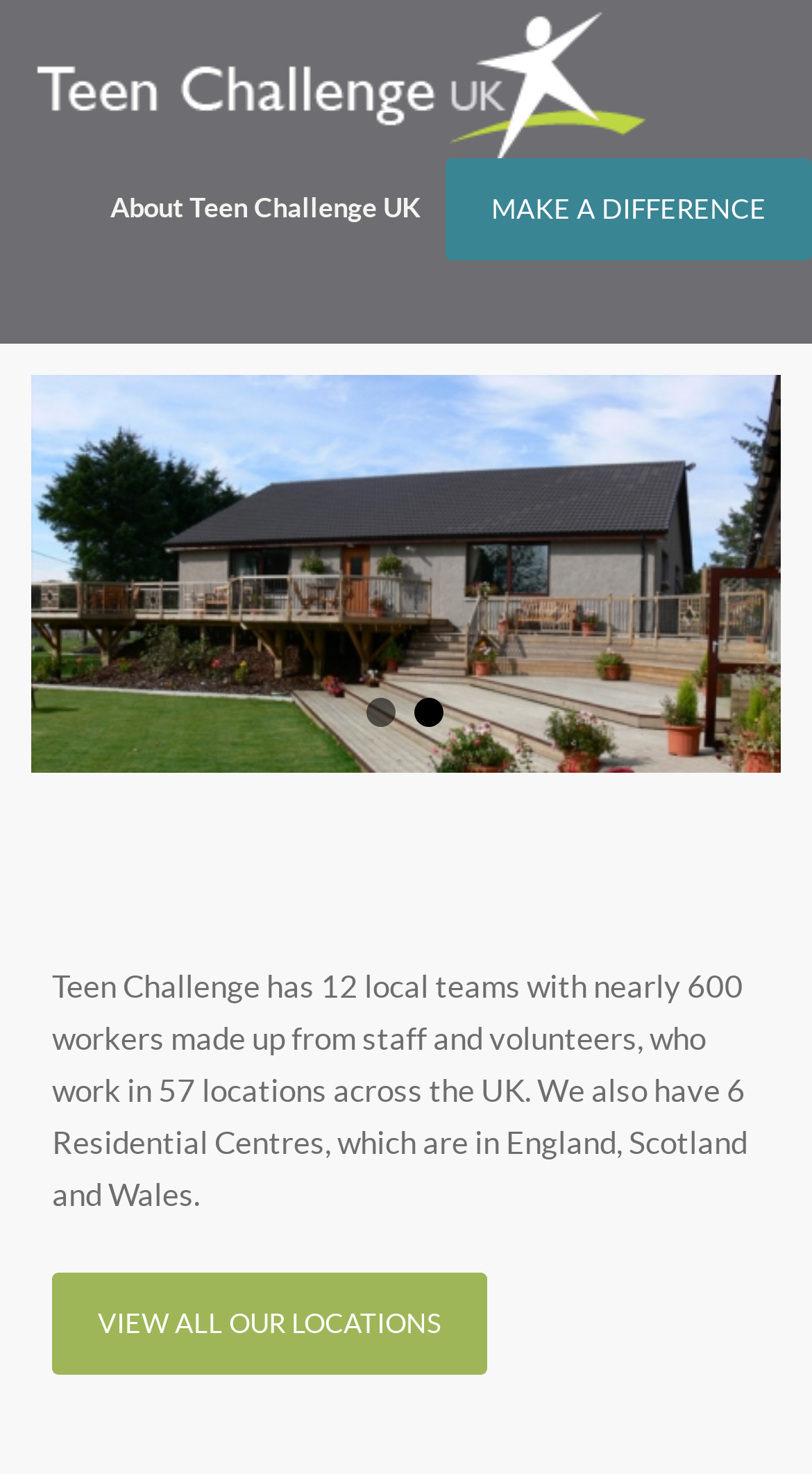Please give a succinct answer using a single word or phrase:
How many local teams does Teen Challenge UK have?

12